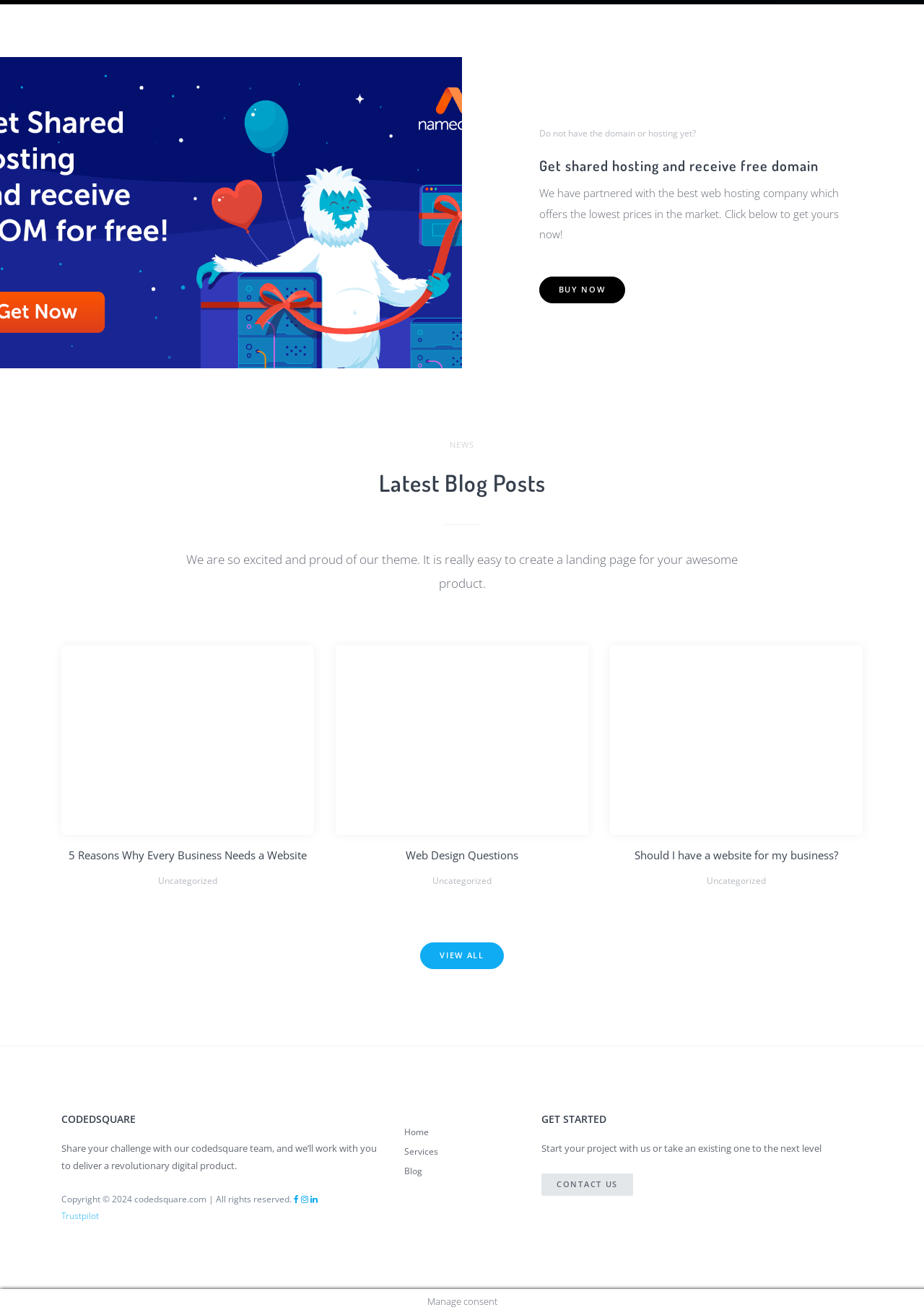Identify the bounding box for the given UI element using the description provided. Coordinates should be in the format (top-left x, top-left y, bottom-right x, bottom-right y) and must be between 0 and 1. Here is the description: Contact us

[0.586, 0.892, 0.685, 0.909]